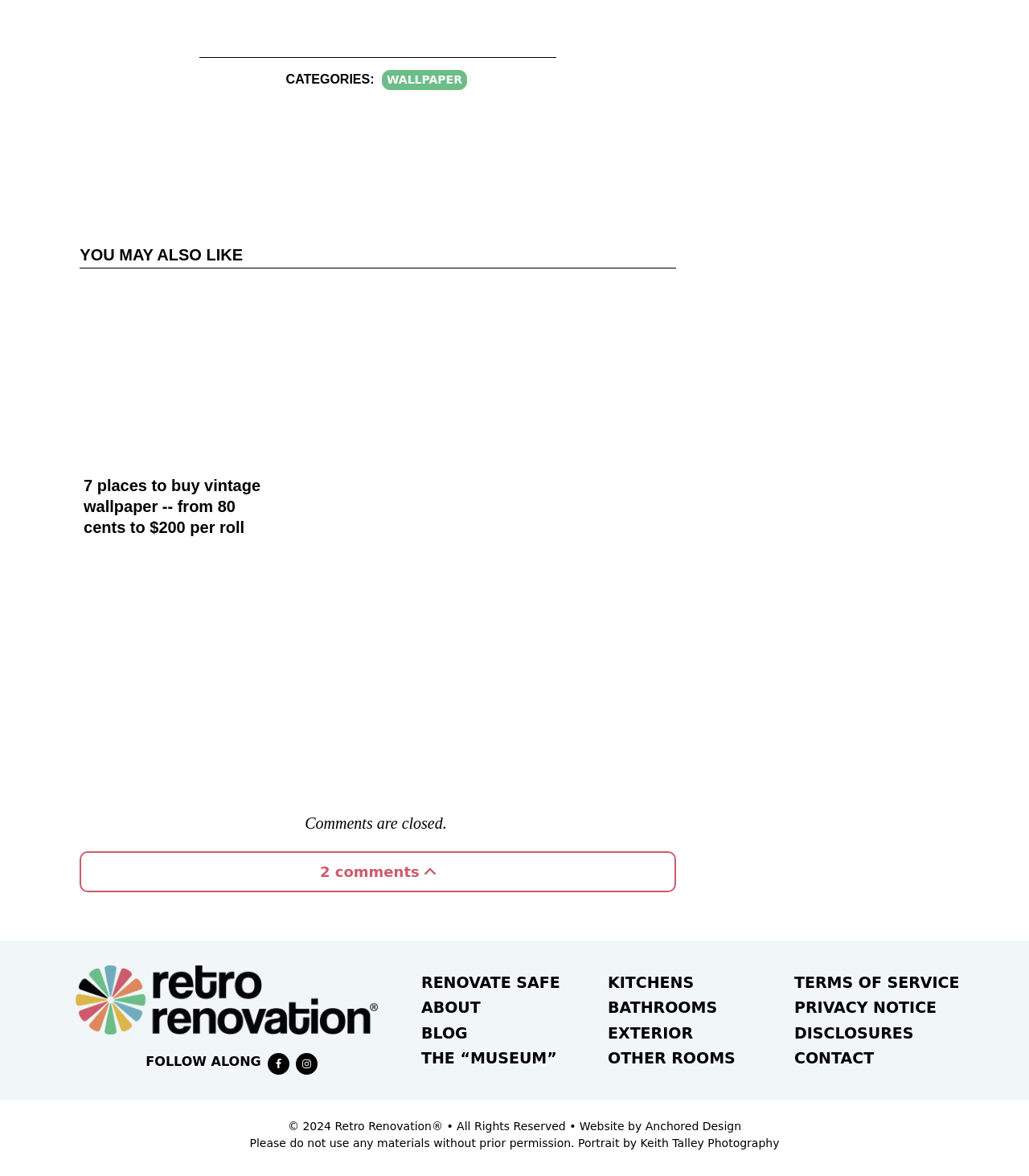What is the title of the section with recommended links?
Use the screenshot to answer the question with a single word or phrase.

YOU MAY ALSO LIKE